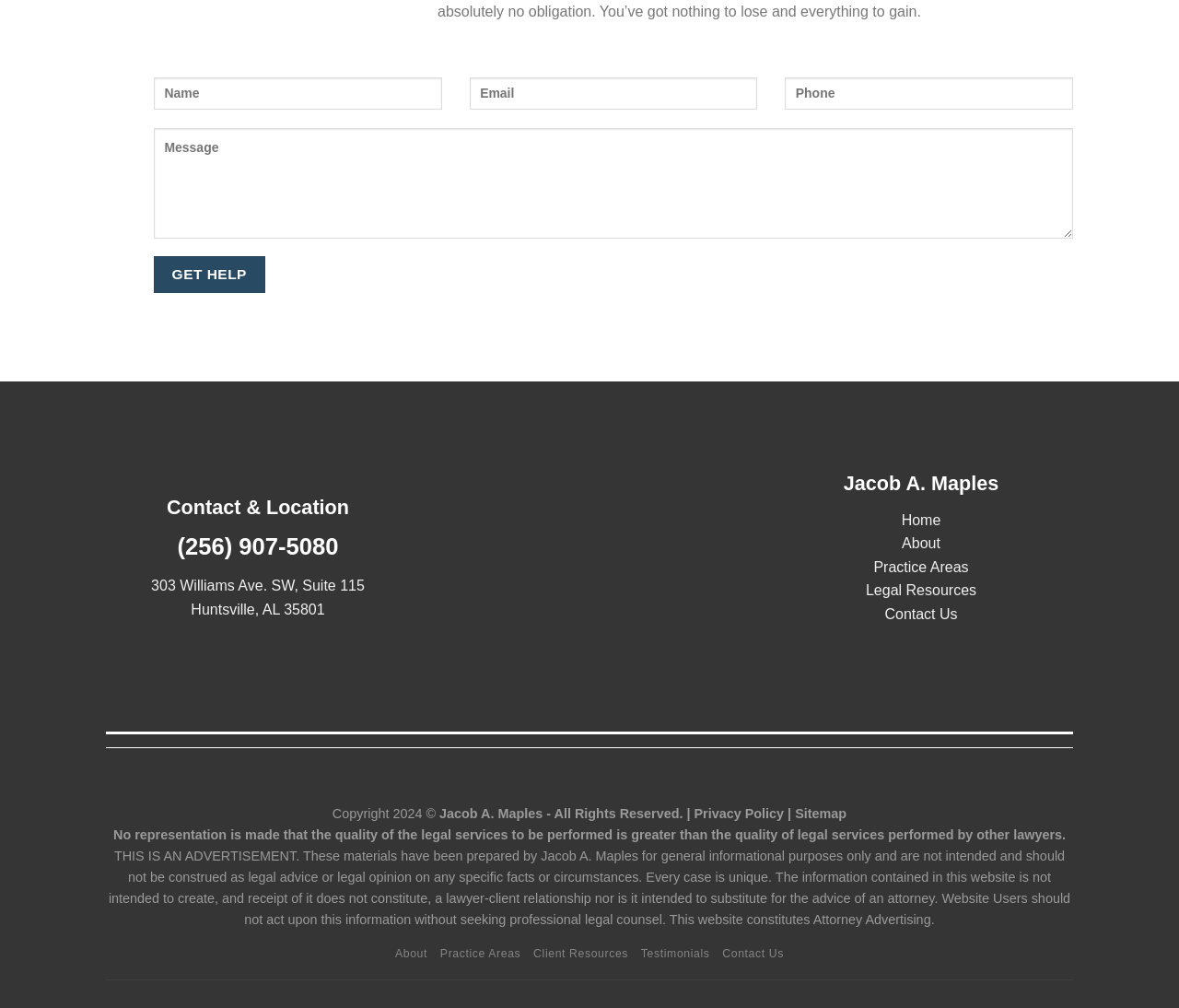Please find the bounding box coordinates of the clickable region needed to complete the following instruction: "Fill in the contact form". The bounding box coordinates must consist of four float numbers between 0 and 1, i.e., [left, top, right, bottom].

[0.13, 0.077, 0.91, 0.304]